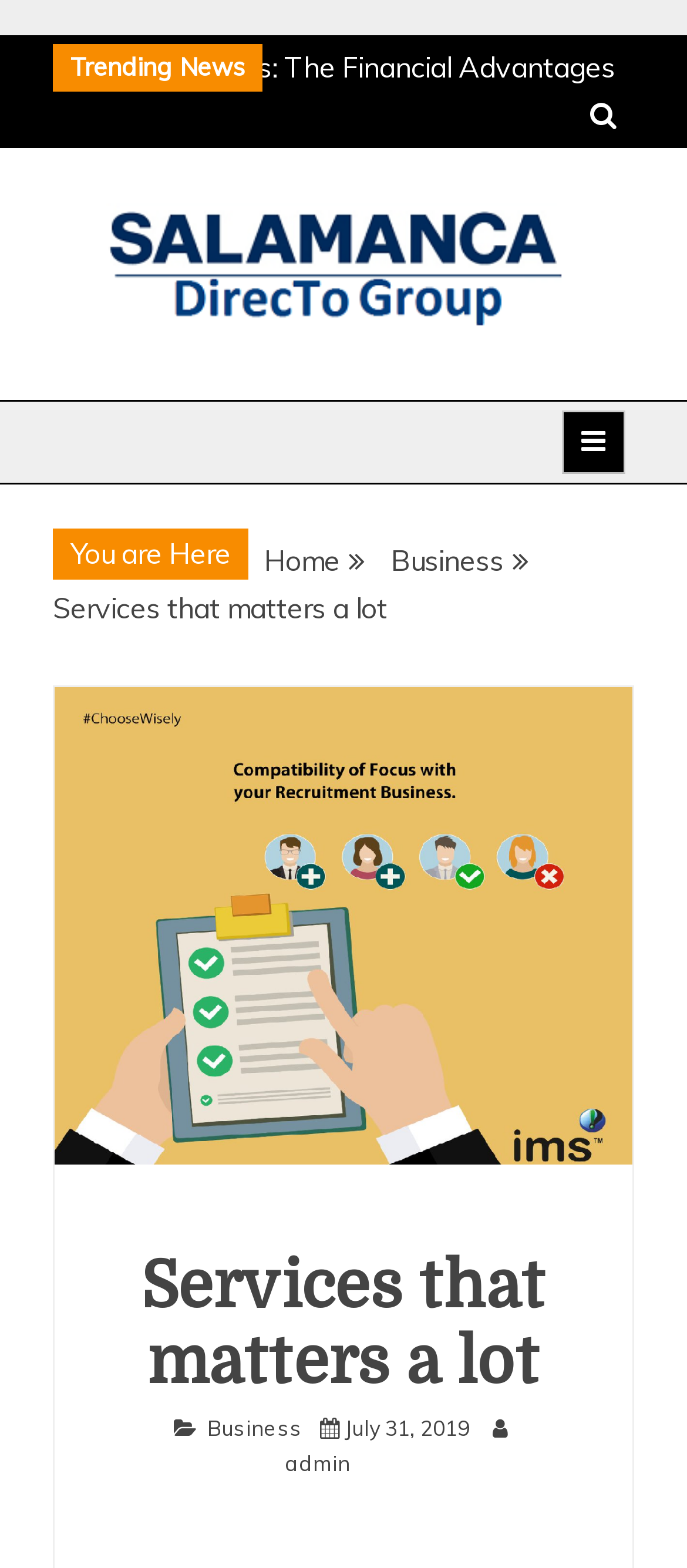Given the description "Business", determine the bounding box of the corresponding UI element.

[0.569, 0.346, 0.733, 0.368]